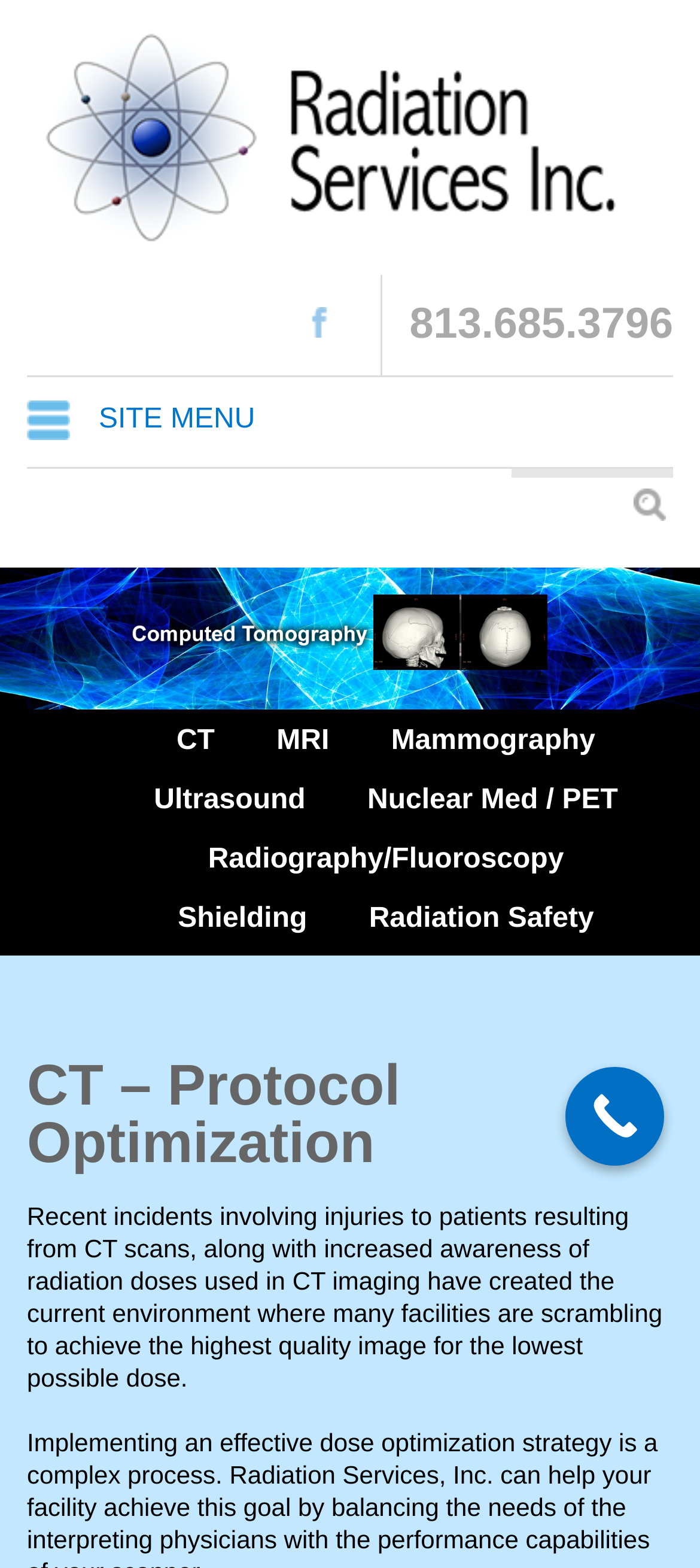Review the image closely and give a comprehensive answer to the question: How many social media links are on the webpage?

I found a social media link on the webpage by looking at the link element with the bounding box coordinates [0.415, 0.195, 0.494, 0.215], which contains the text 'Like us on Facebook'. This is the only social media link on the webpage.